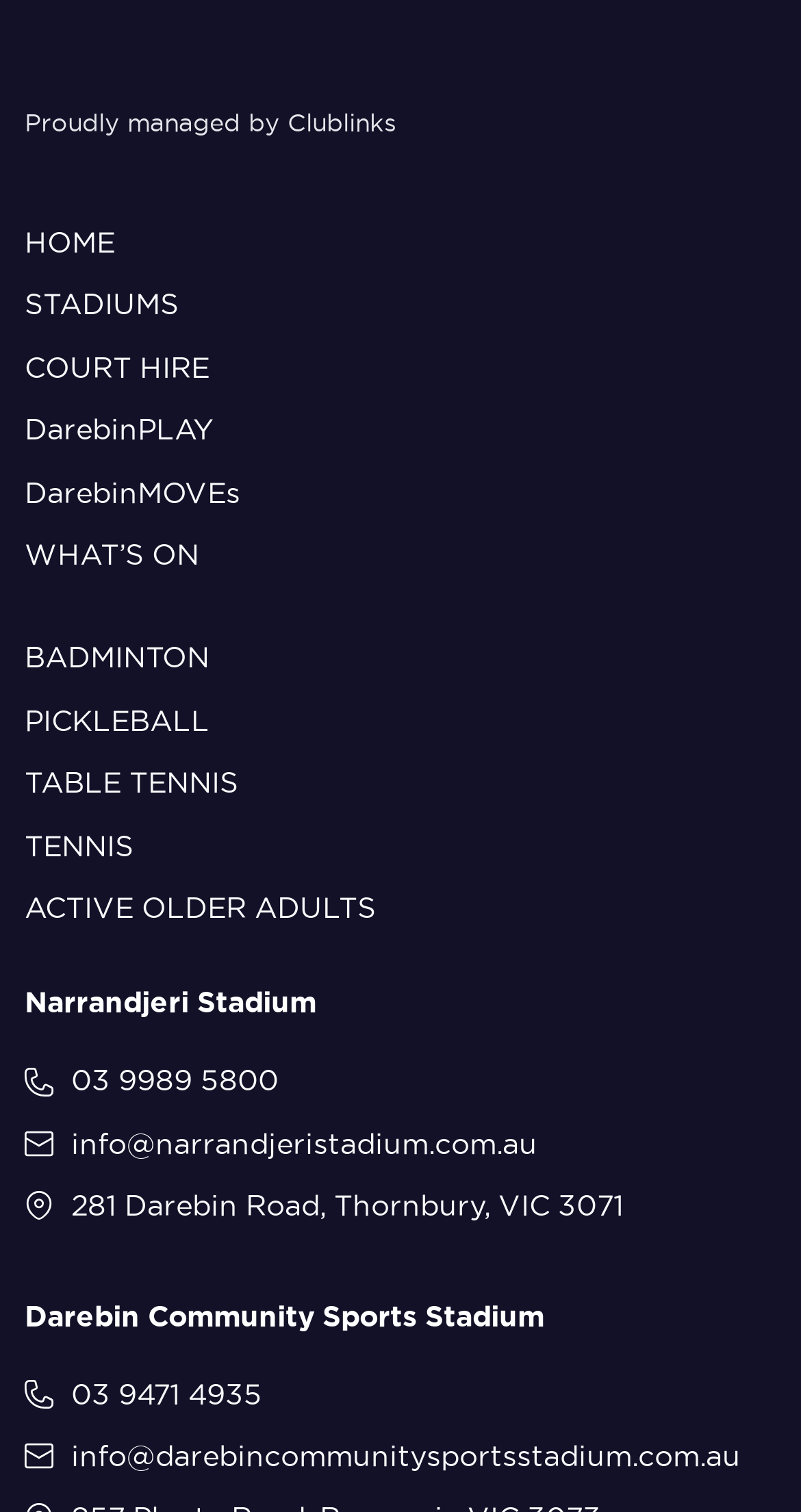Using the description "03 9471 4935", locate and provide the bounding box of the UI element.

[0.031, 0.907, 0.969, 0.937]